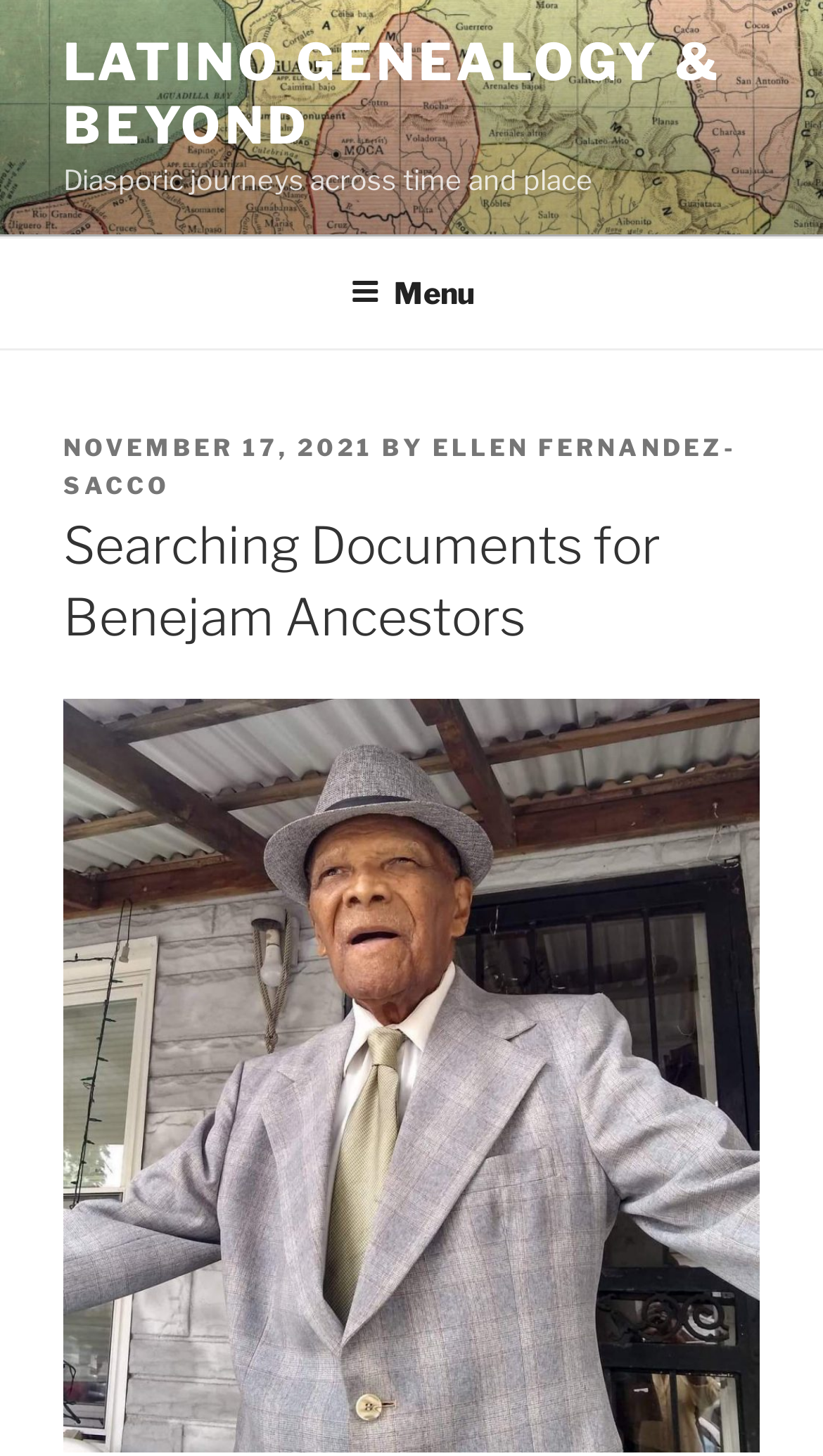When was the latest article posted? Analyze the screenshot and reply with just one word or a short phrase.

November 17, 2021